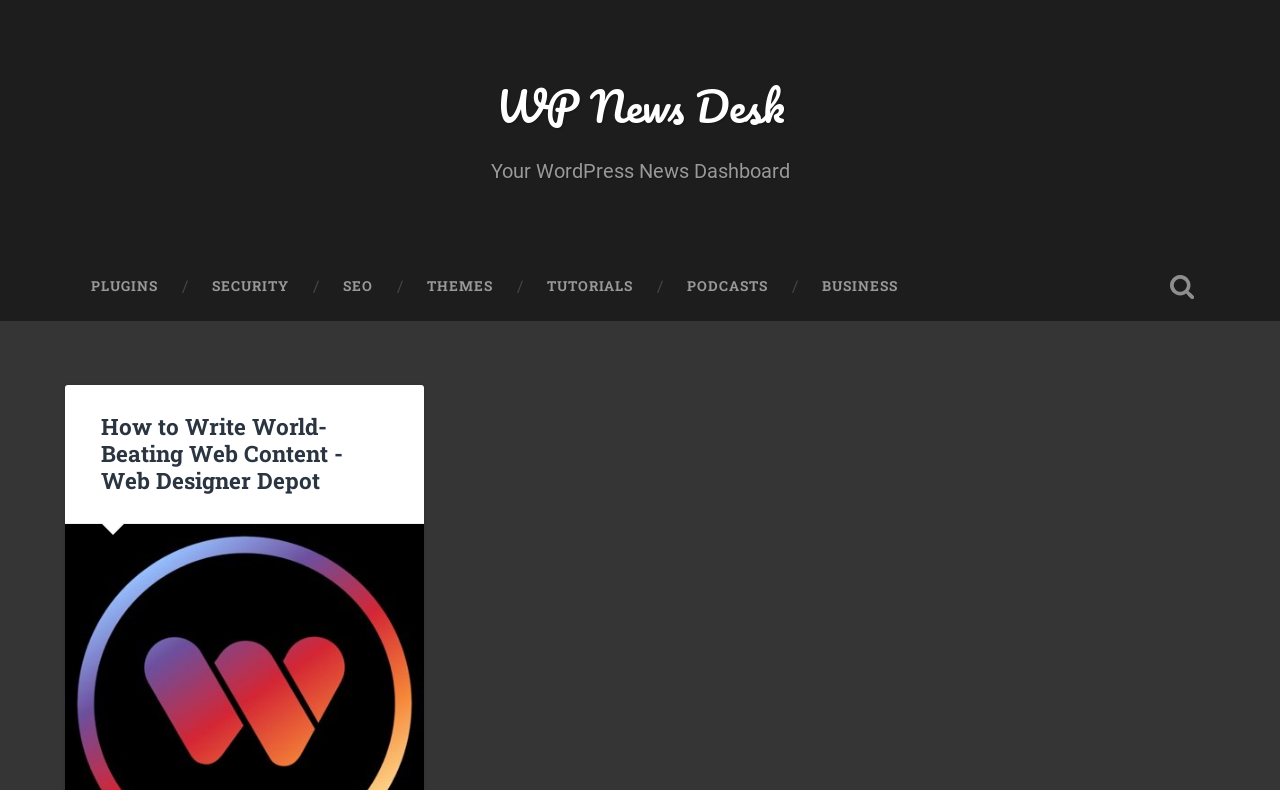Please determine the bounding box coordinates of the element's region to click for the following instruction: "Scroll back to top".

None